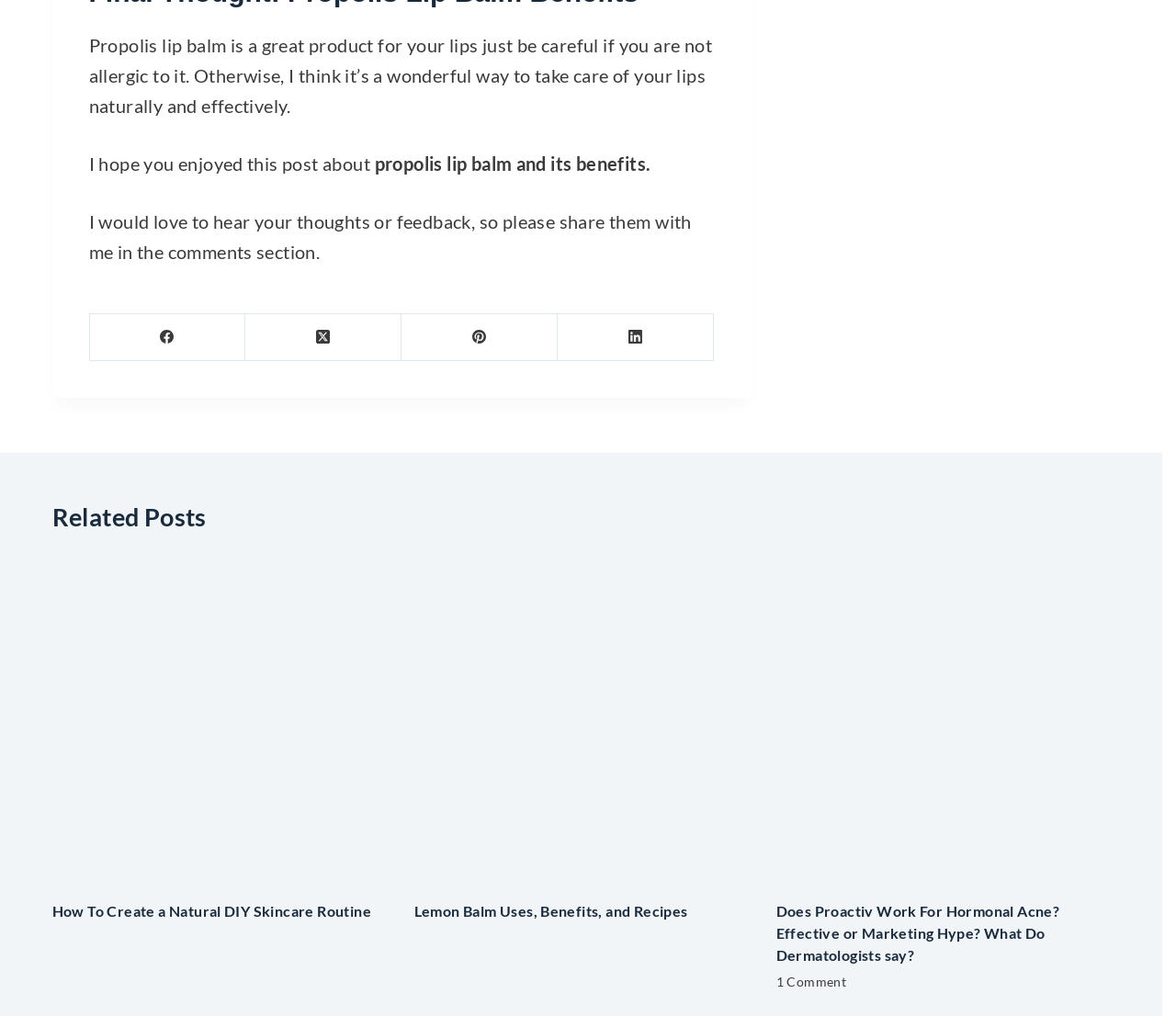Determine the bounding box coordinates of the region that needs to be clicked to achieve the task: "Visit 'About Us' page".

None